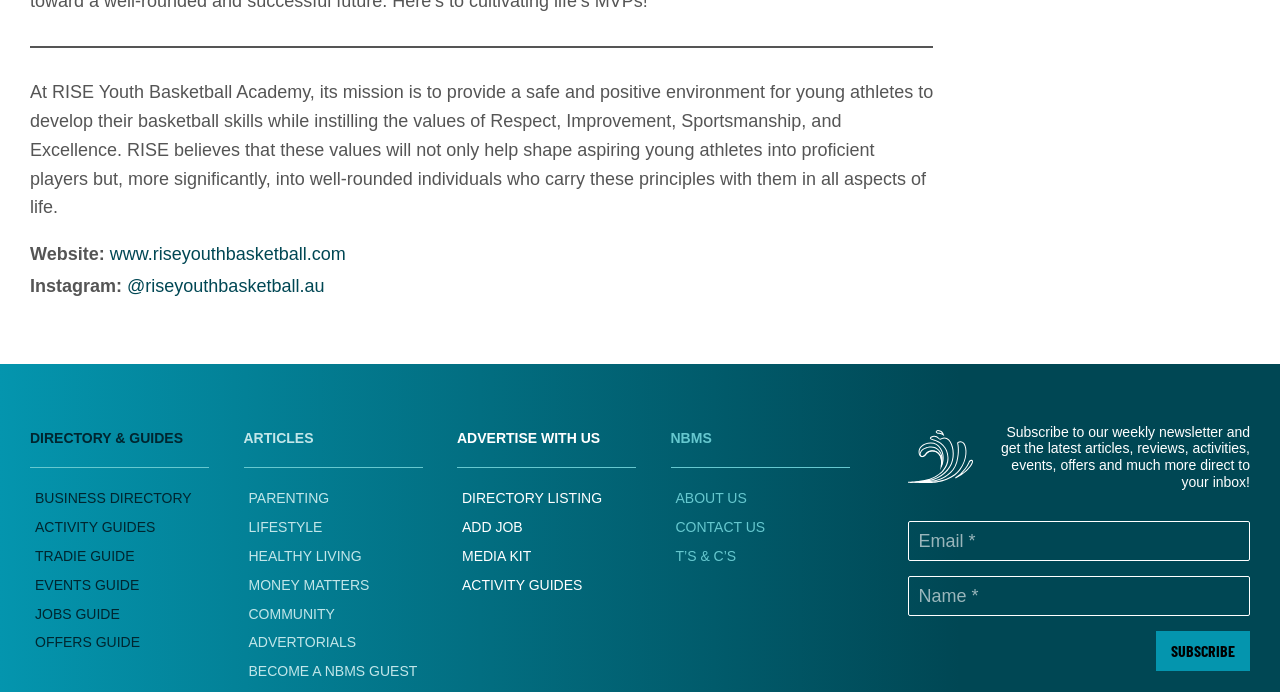How many guides are listed on the webpage?
Please craft a detailed and exhaustive response to the question.

By examining the links under the 'DIRECTORY & GUIDES' heading, I count 6 guides listed: BUSINESS DIRECTORY, ACTIVITY GUIDES, TRADIE GUIDE, EVENTS GUIDE, JOBS GUIDE, and OFFERS GUIDE.